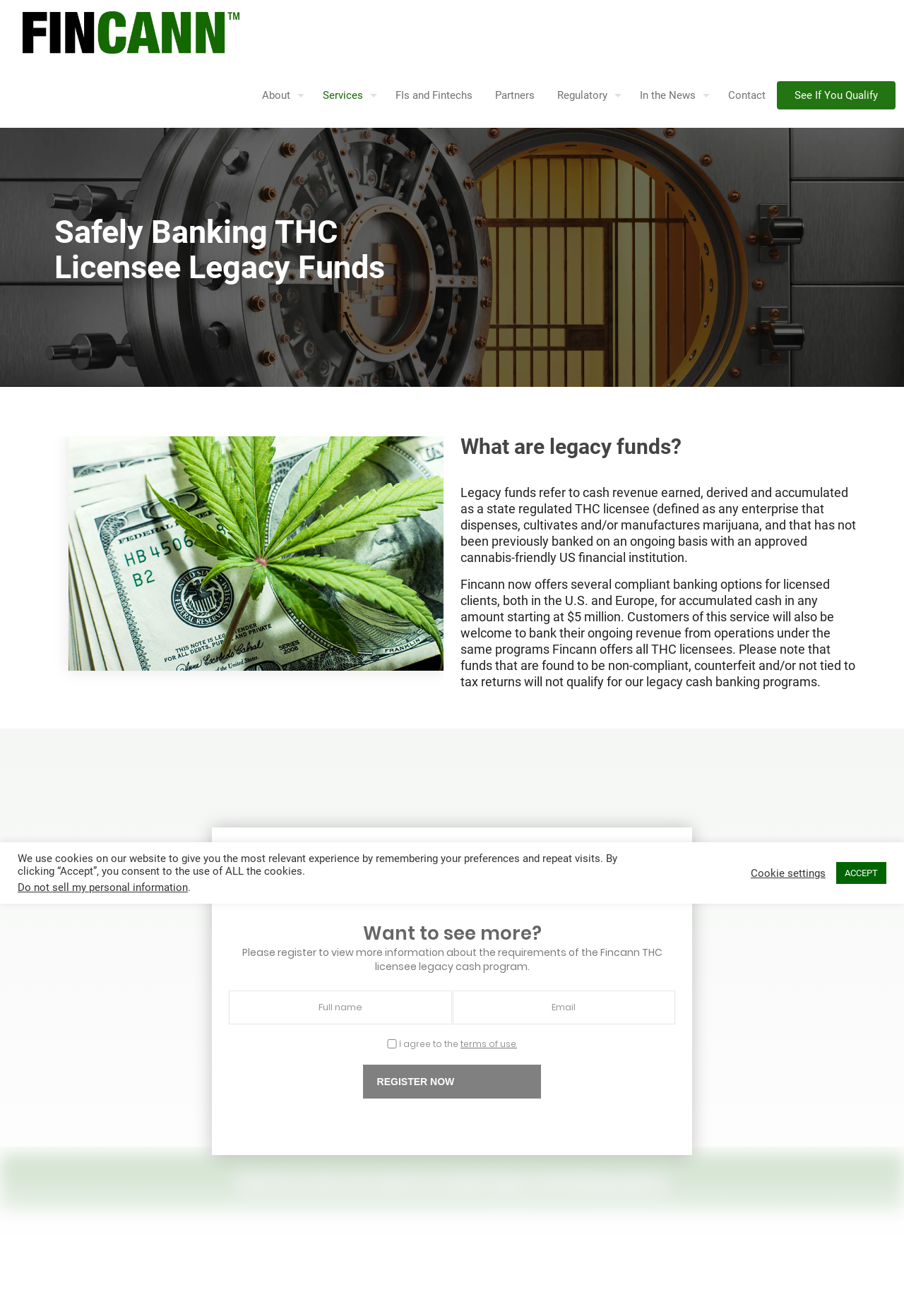By analyzing the image, answer the following question with a detailed response: What happens if funds are found to be non-compliant or counterfeit?

The webpage states that funds that are found to be non-compliant, counterfeit, and/or not tied to tax returns will not qualify for Fincann's legacy cash banking programs.